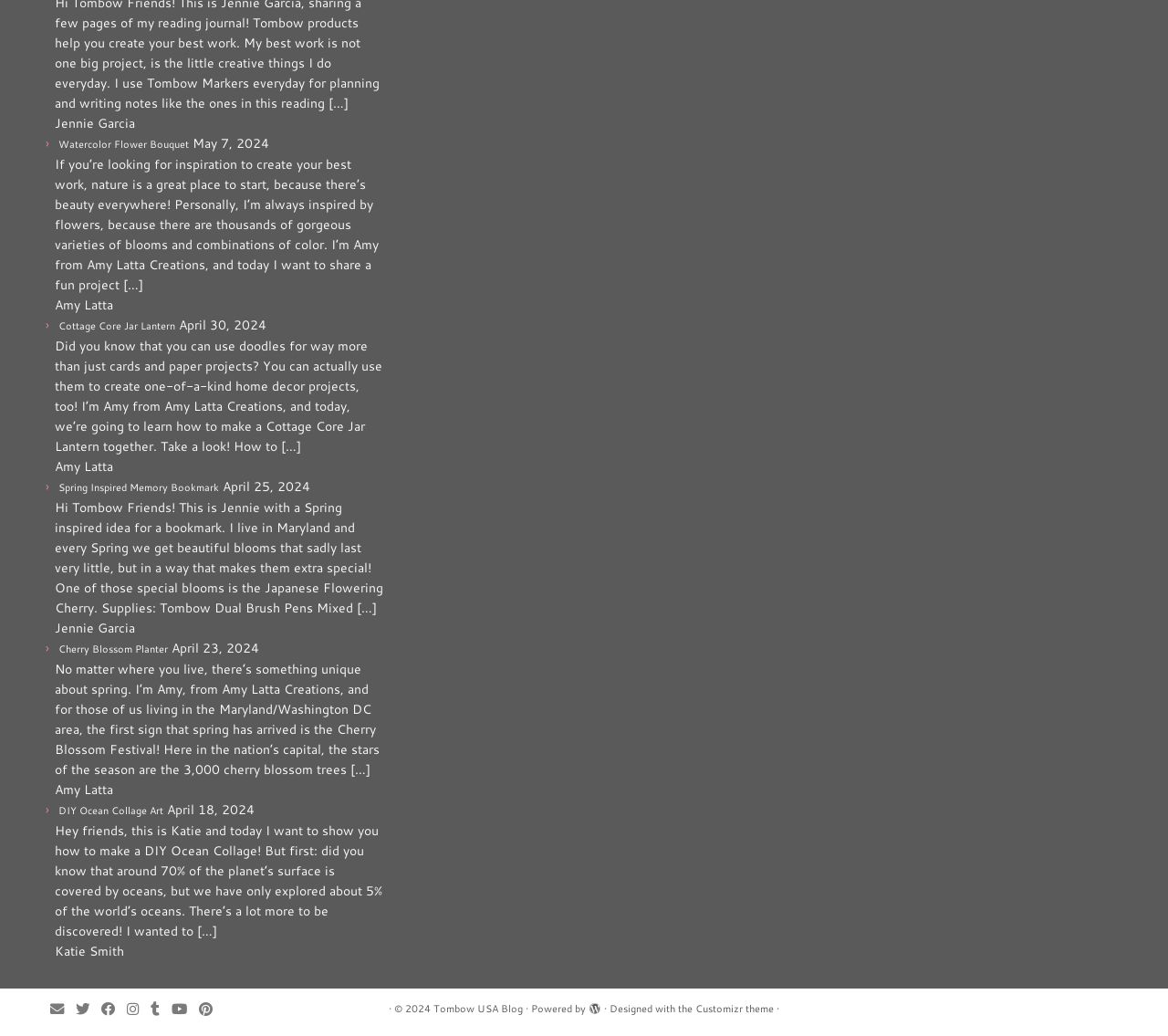What is the name of the blog?
Kindly offer a comprehensive and detailed response to the question.

The footer of the webpage mentions 'Tombow USA Blog', indicating that this is the name of the blog.